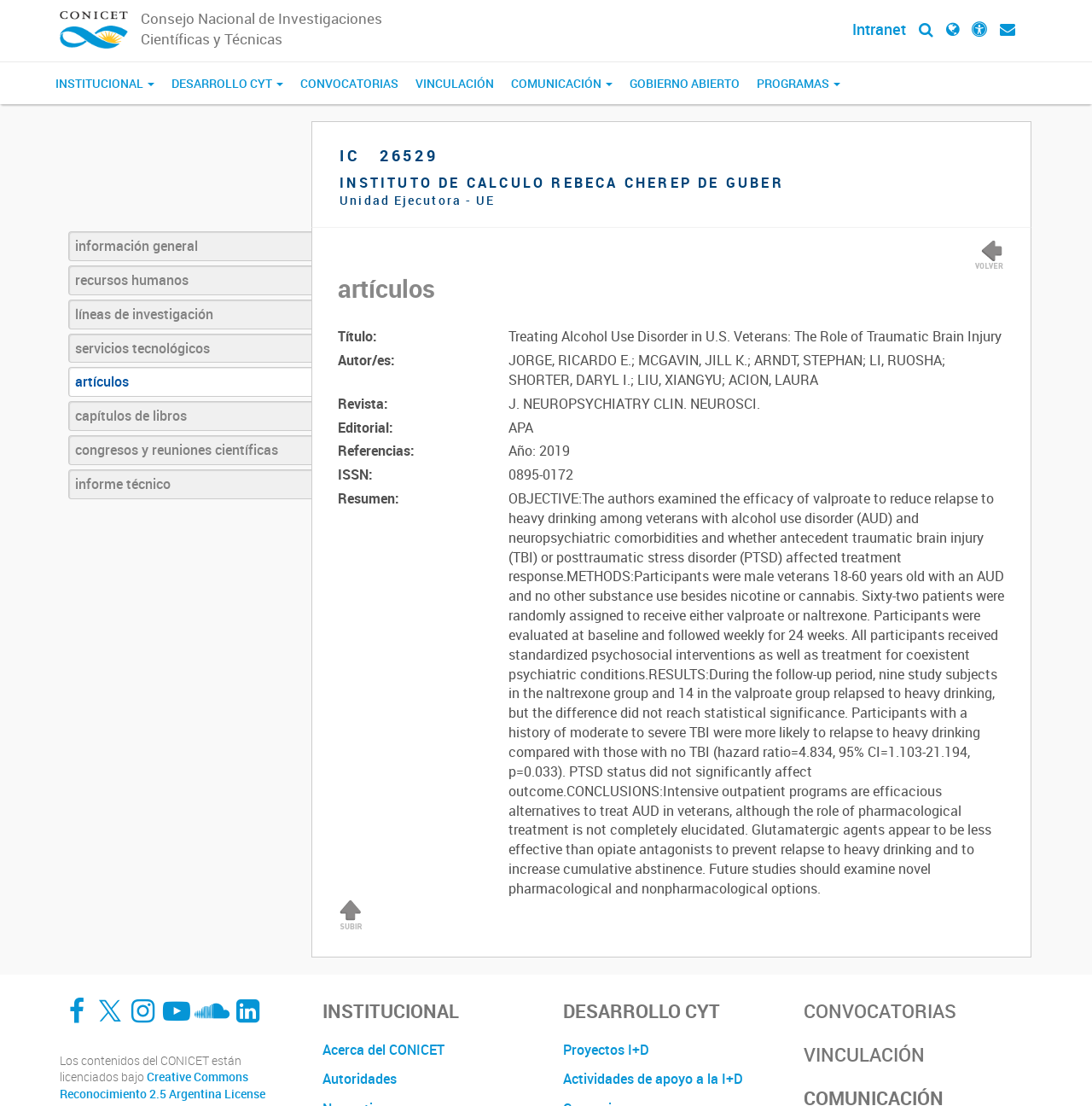What are the main categories of the institution?
Please provide a comprehensive answer based on the visual information in the image.

The main categories of the institution can be found at the top of the webpage, where there are buttons and links to different sections, including Institucional, Desarrollo CYT, Convocatorias, Vinculación, Comunicación, and Programas, which represent the main areas of focus for the institution.